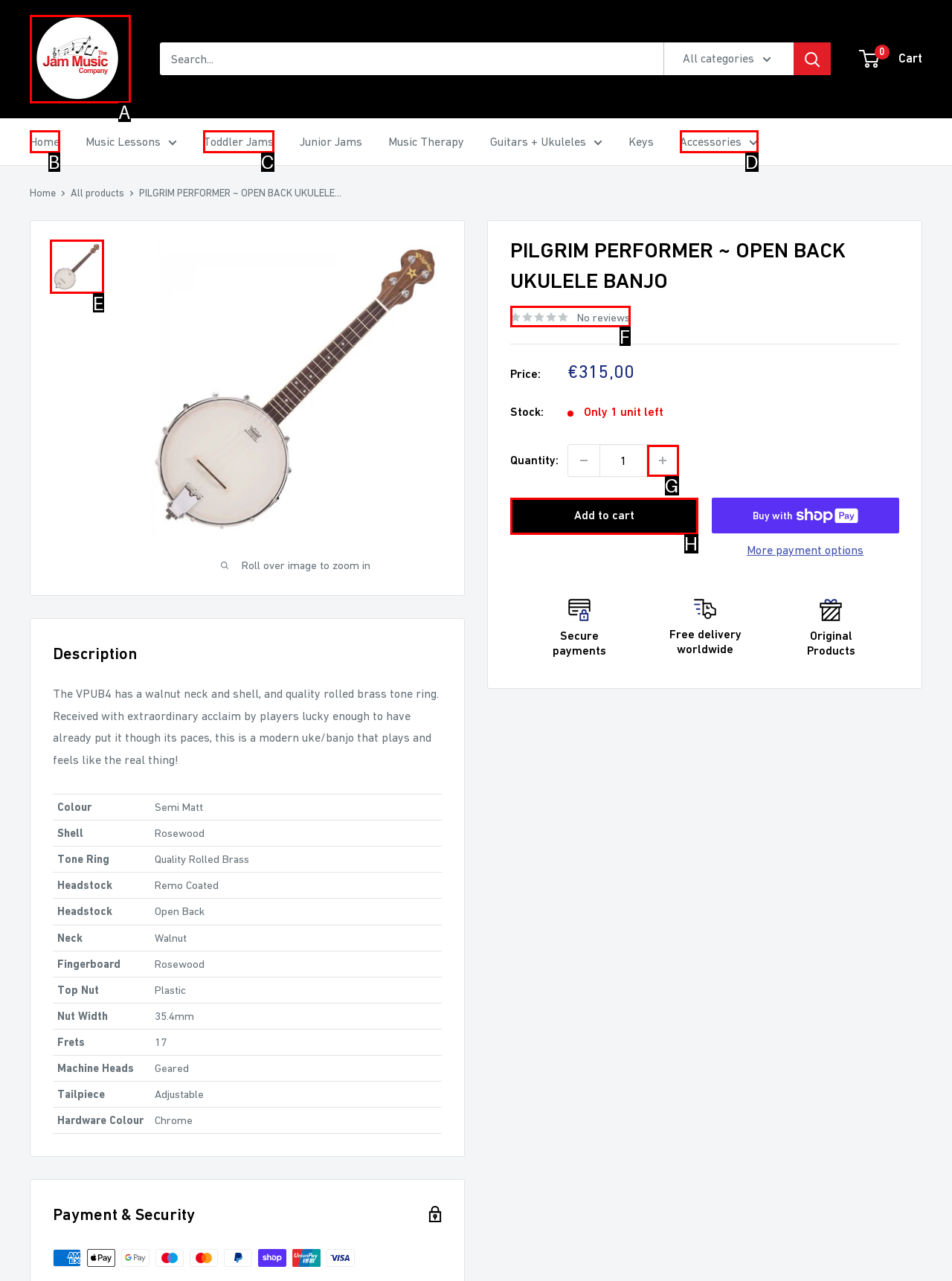Indicate the HTML element that should be clicked to perform the task: Add to cart Reply with the letter corresponding to the chosen option.

H